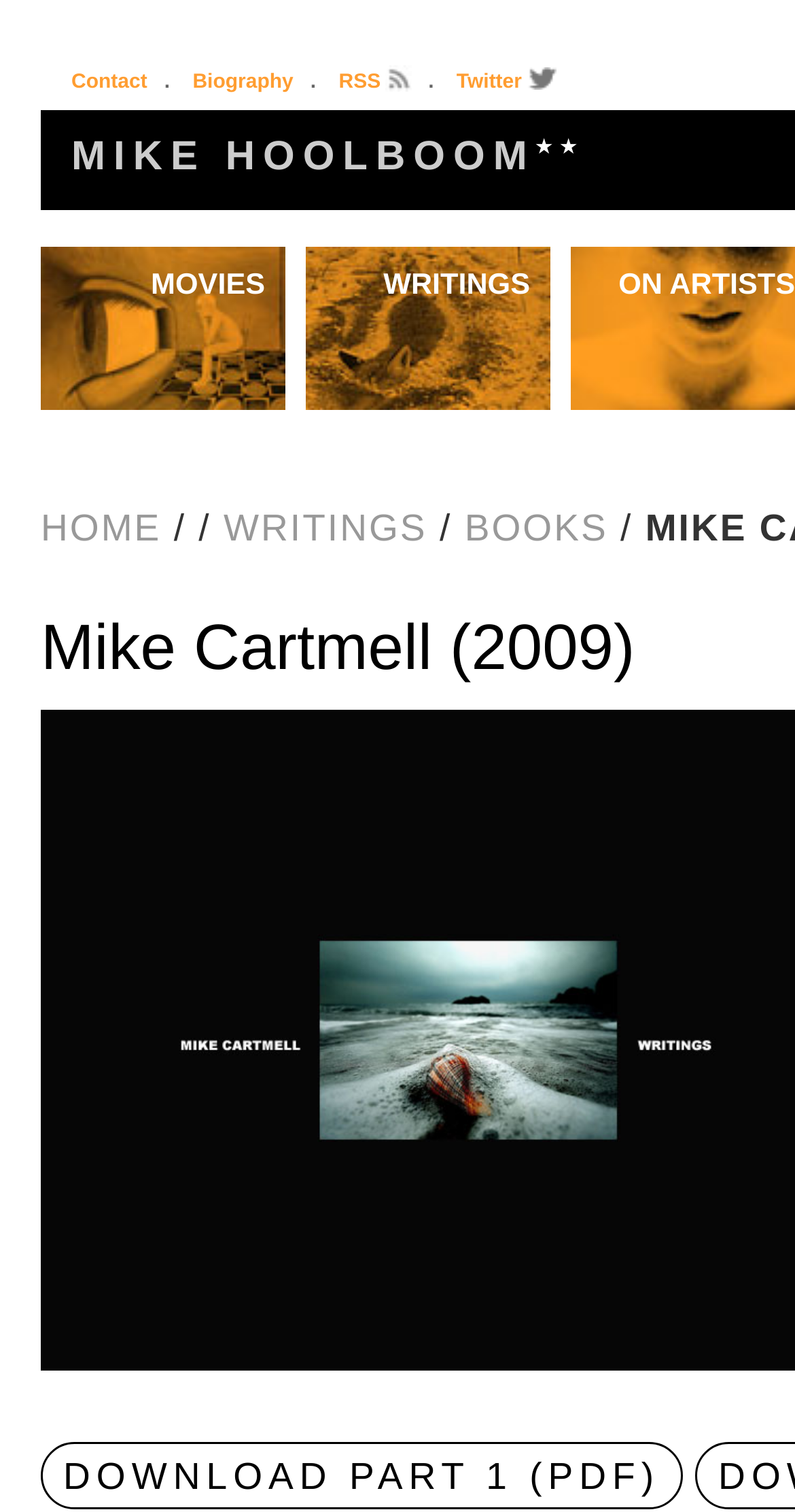Identify the bounding box coordinates of the element to click to follow this instruction: 'download part 1 of the book'. Ensure the coordinates are four float values between 0 and 1, provided as [left, top, right, bottom].

[0.051, 0.954, 0.858, 0.998]